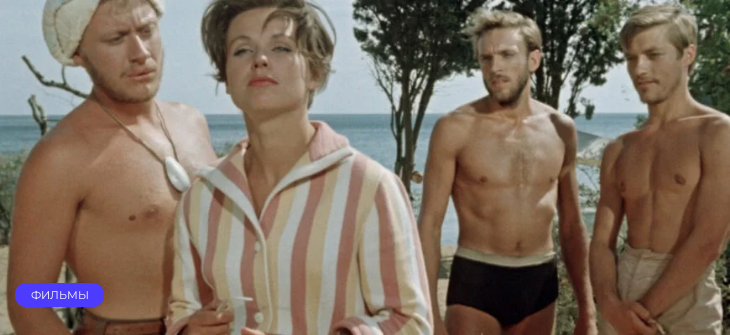What is the woman wearing?
Provide a detailed and well-explained answer to the question.

The woman in the central position is wearing a striped, buttoned shirt, which is a distinctive feature of her attire and helps to draw attention to her confident stance.